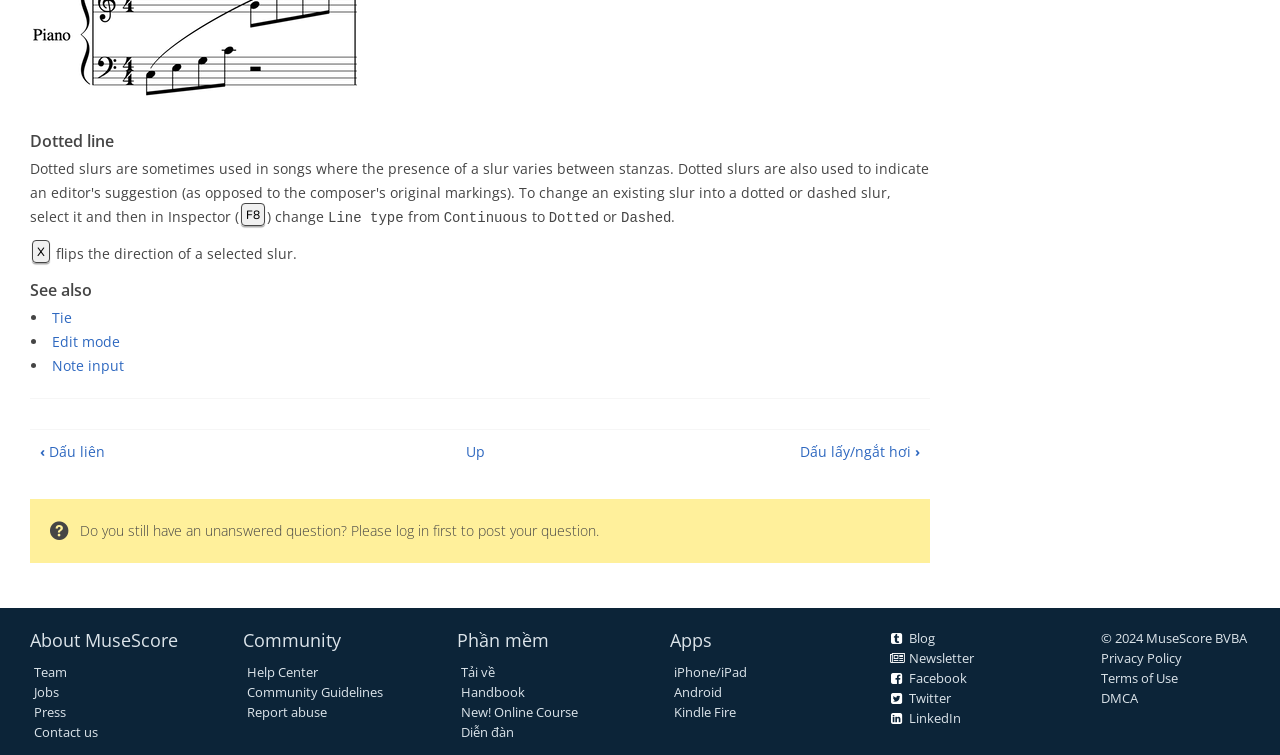Given the description: "‹ Dấu liên", determine the bounding box coordinates of the UI element. The coordinates should be formatted as four float numbers between 0 and 1, [left, top, right, bottom].

[0.031, 0.578, 0.082, 0.603]